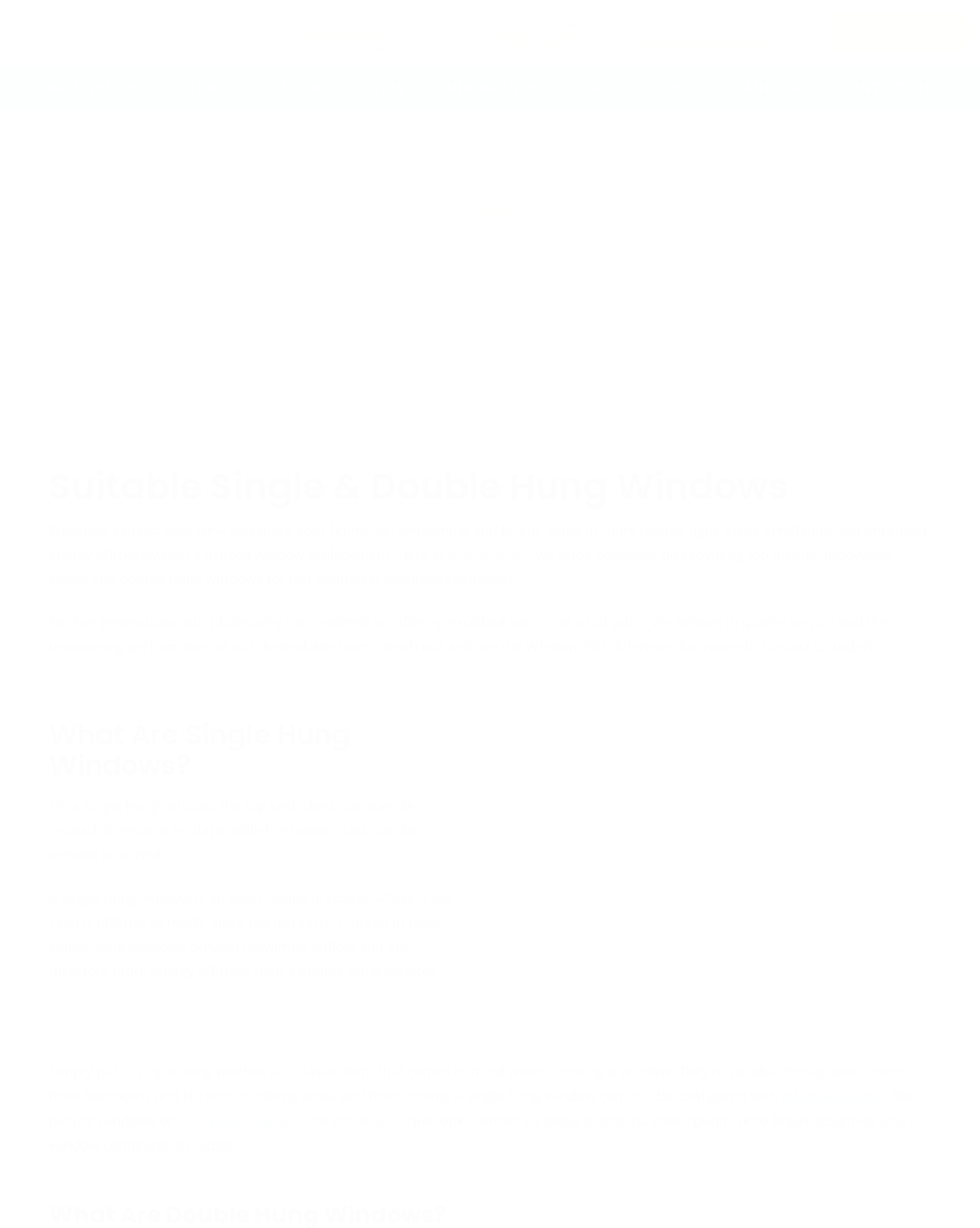Please identify the bounding box coordinates of the clickable element to fulfill the following instruction: "Call the phone number". The coordinates should be four float numbers between 0 and 1, i.e., [left, top, right, bottom].

[0.652, 0.027, 0.782, 0.045]